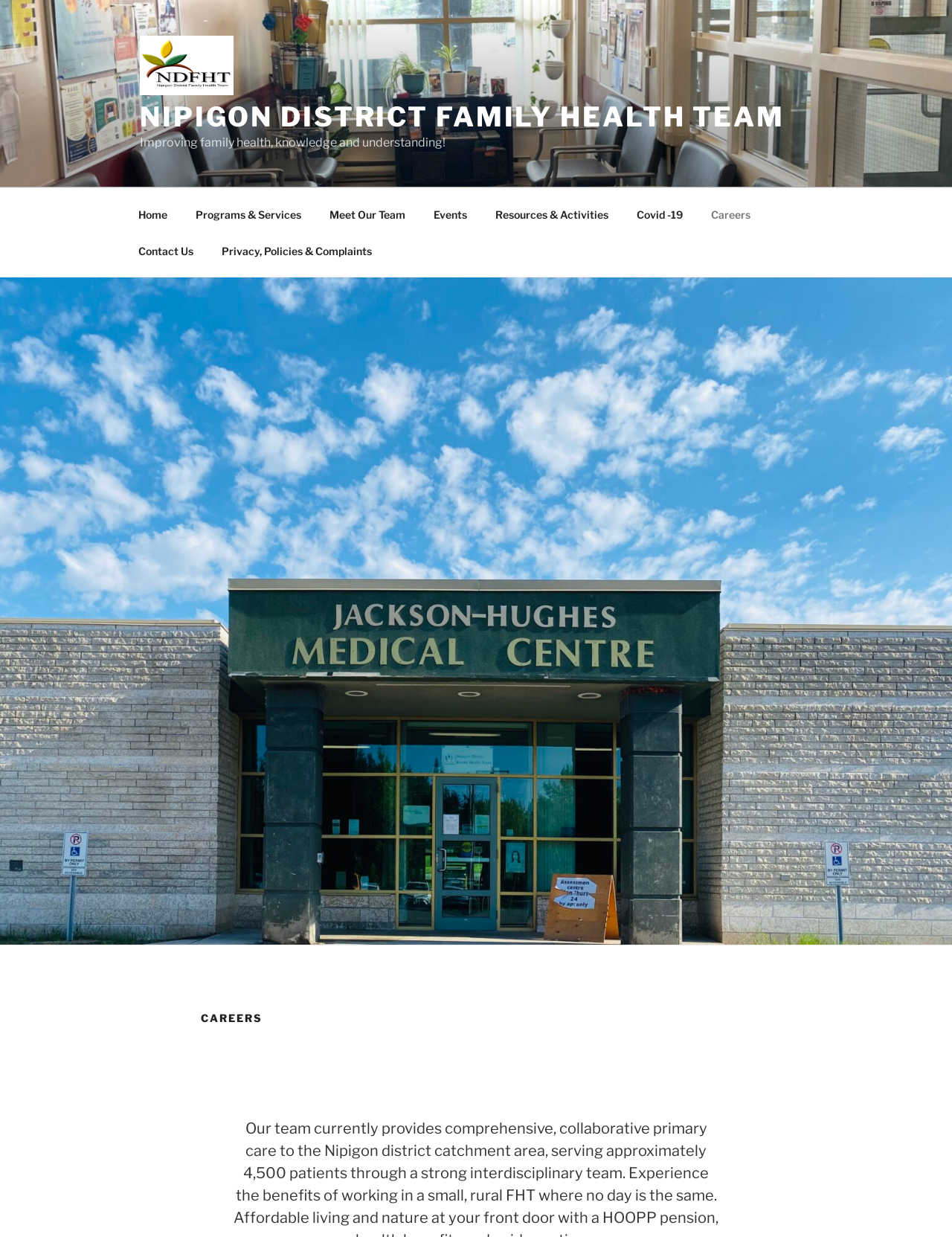Please identify the bounding box coordinates of the element I need to click to follow this instruction: "view programs and services".

[0.191, 0.158, 0.33, 0.188]